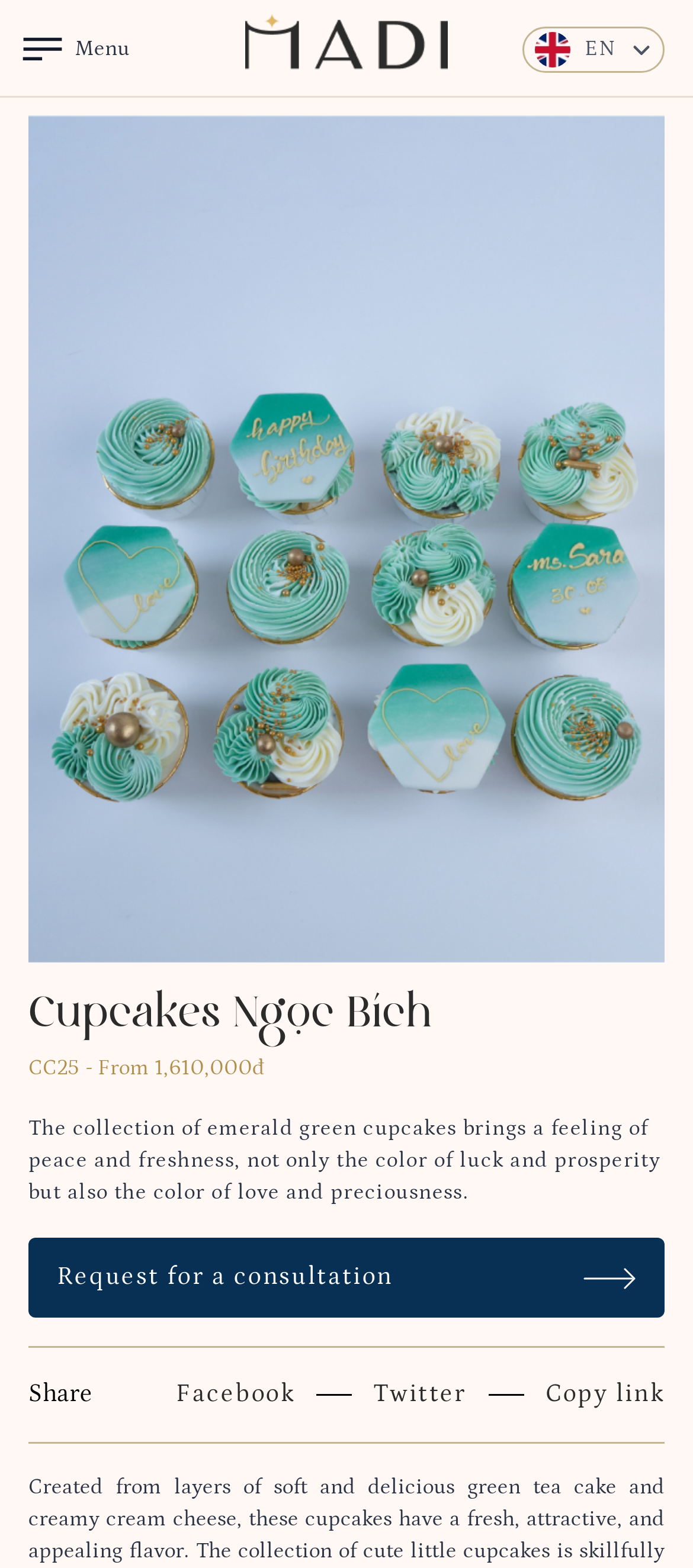What is the price range of the cupcakes?
Look at the image and provide a detailed response to the question.

The text 'CC25 - From 1,610,000đ' suggests that the price range of the cupcakes starts from 1,610,000đ.